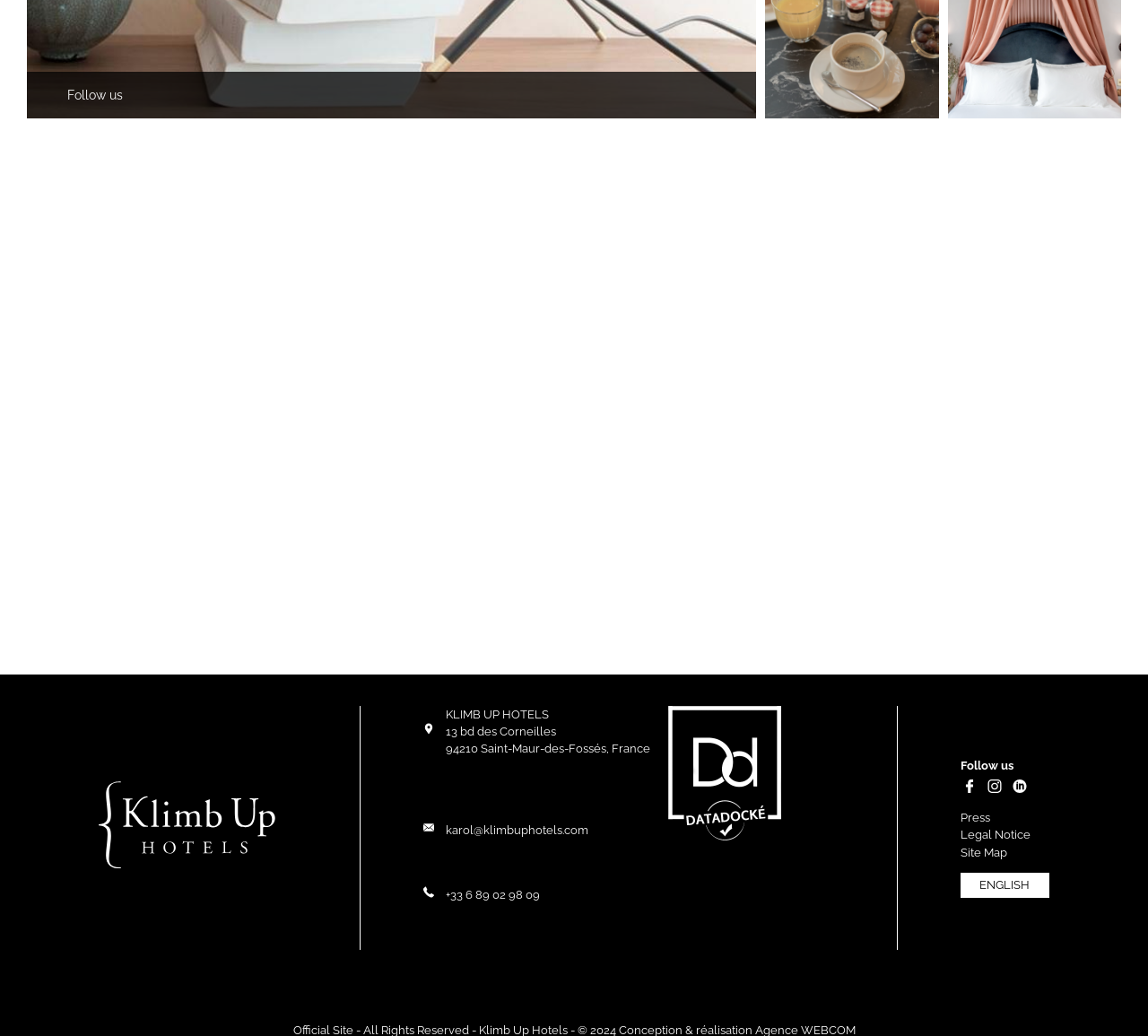Please identify the bounding box coordinates of the element I need to click to follow this instruction: "Follow us on Facebook".

[0.837, 0.753, 0.852, 0.77]